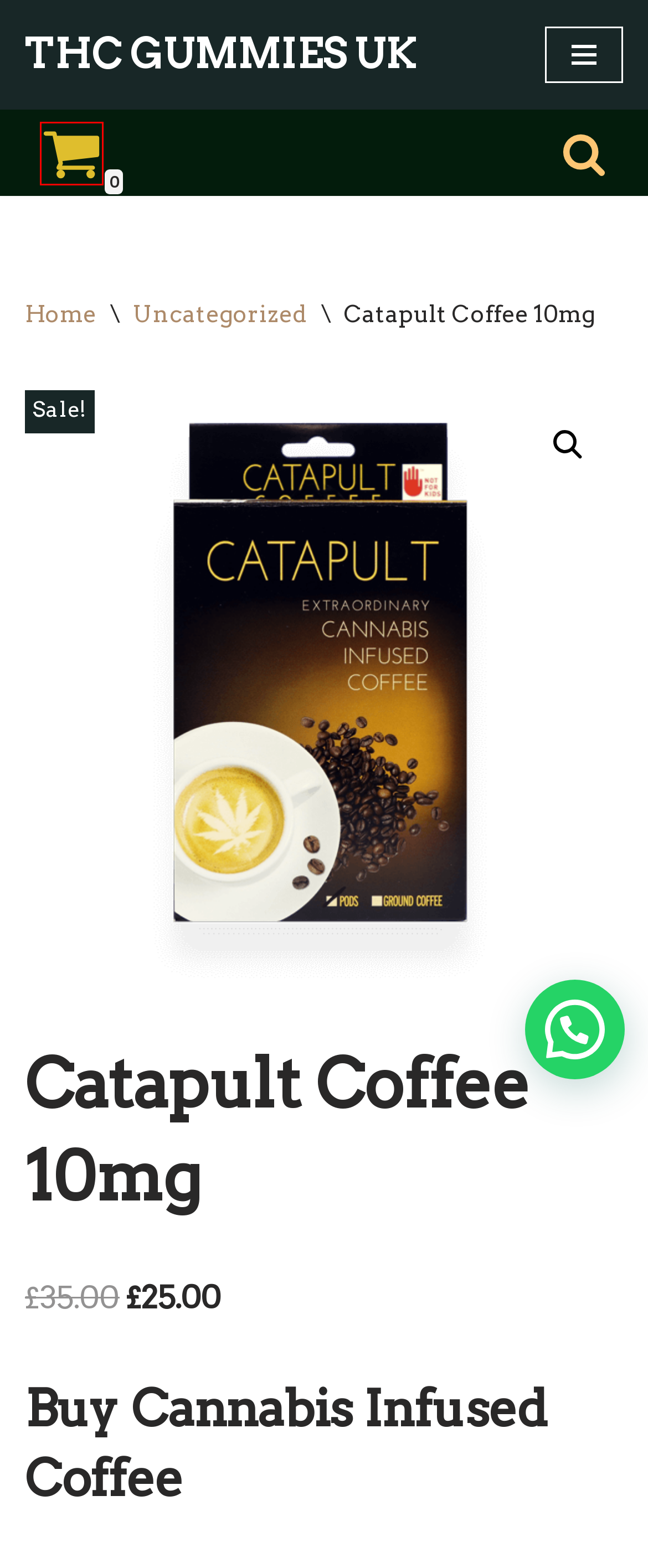Given a screenshot of a webpage with a red bounding box, please pick the webpage description that best fits the new webpage after clicking the element inside the bounding box. Here are the candidates:
A. catapult coffee saint john nb Archives - THC GUMMIES UK
B. cannabis infused coffee Archives - THC GUMMIES UK
C. Blog Tool, Publishing Platform, and CMS – WordPress.org
D. Buy THC Gummies Online UK - THC GUMMIES UK
E. catapult coffee & studio Archives - THC GUMMIES UK
F. Cart - THC GUMMIES UK
G. Uncategorized Archives - THC GUMMIES UK
H. My account - THC GUMMIES UK

F